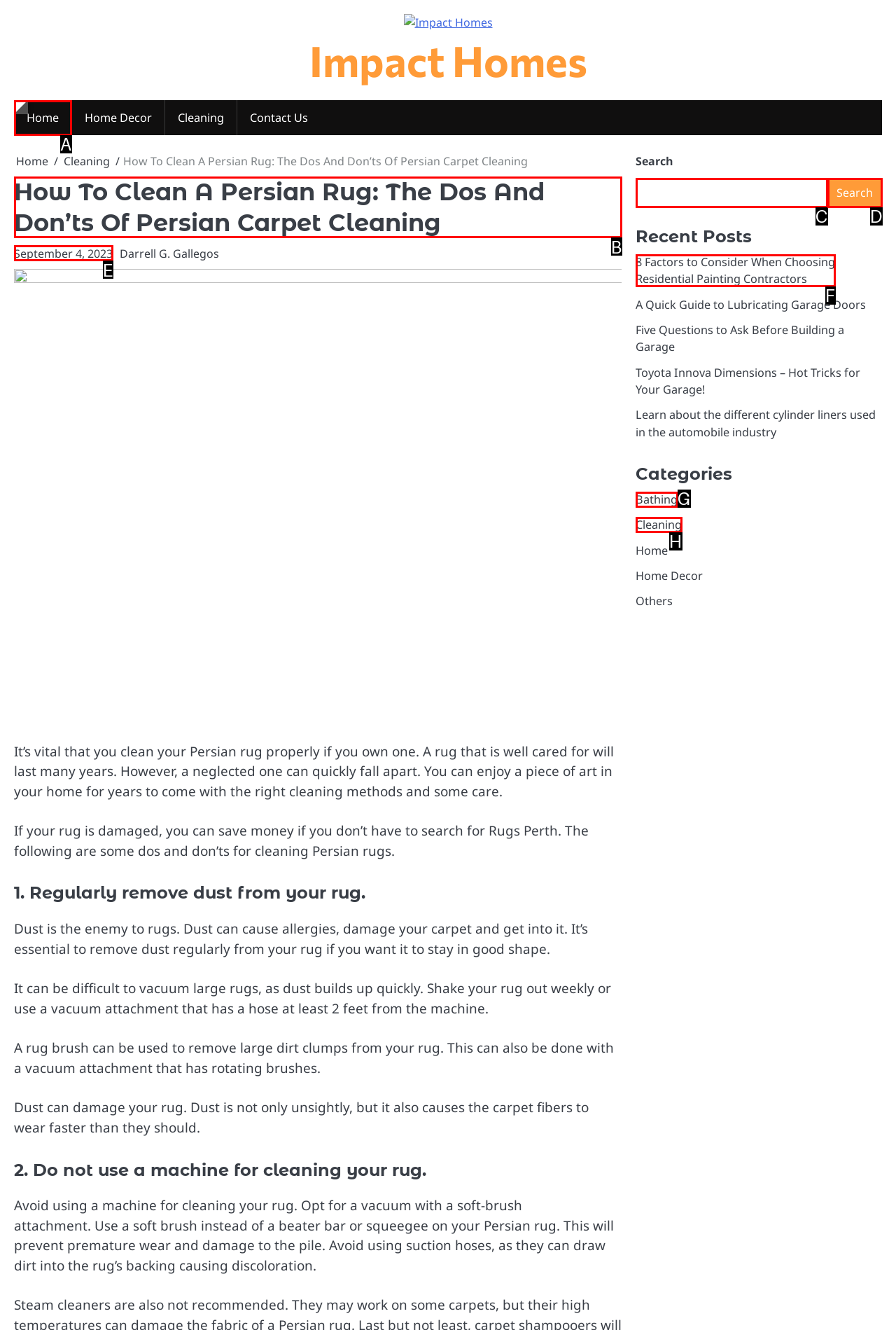Find the appropriate UI element to complete the task: View the 'How To Clean A Persian Rug: The Dos And Don’ts Of Persian Carpet Cleaning' article. Indicate your choice by providing the letter of the element.

B